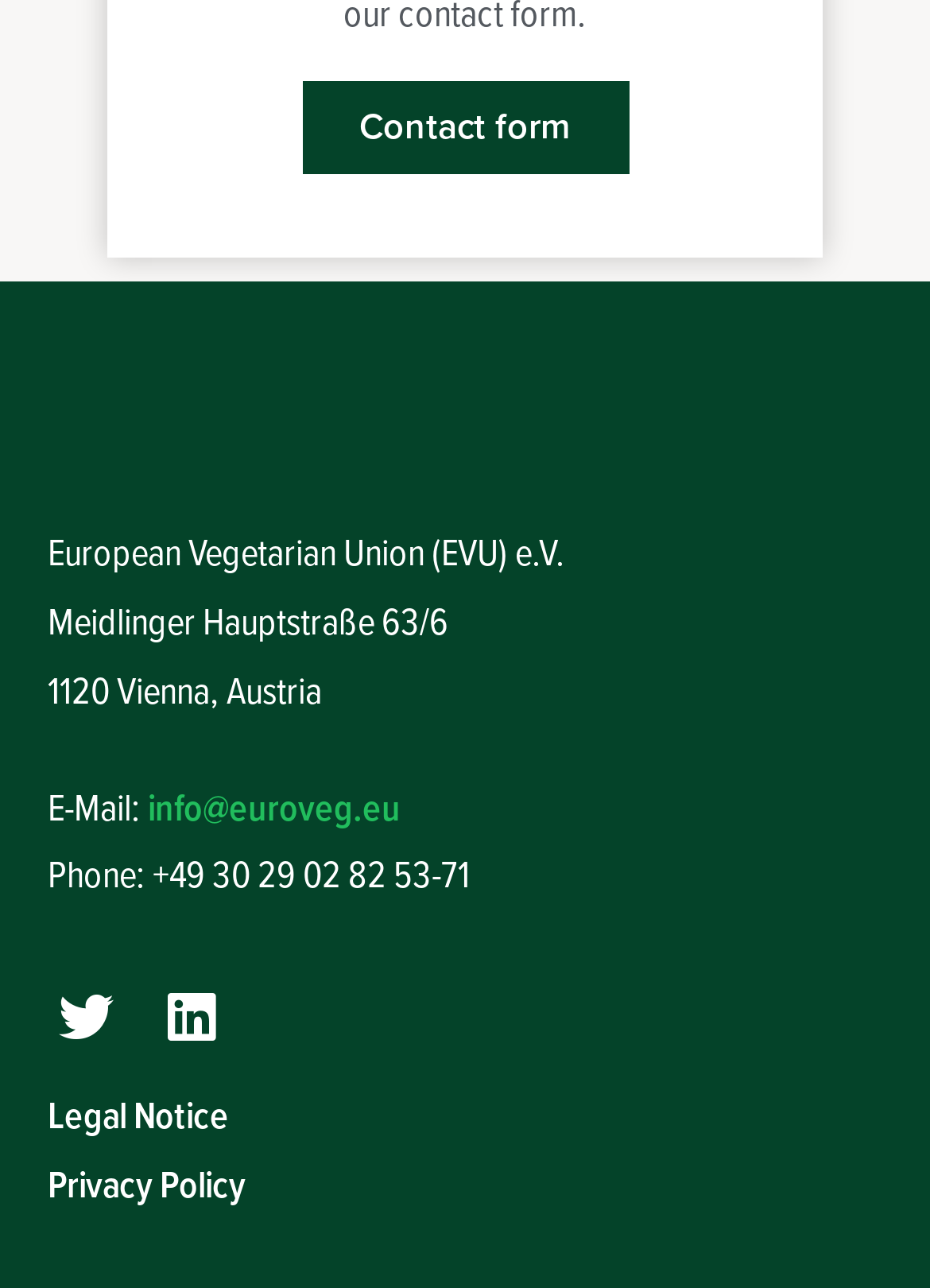Respond concisely with one word or phrase to the following query:
What are the two policies mentioned on the webpage?

Legal Notice and Privacy Policy